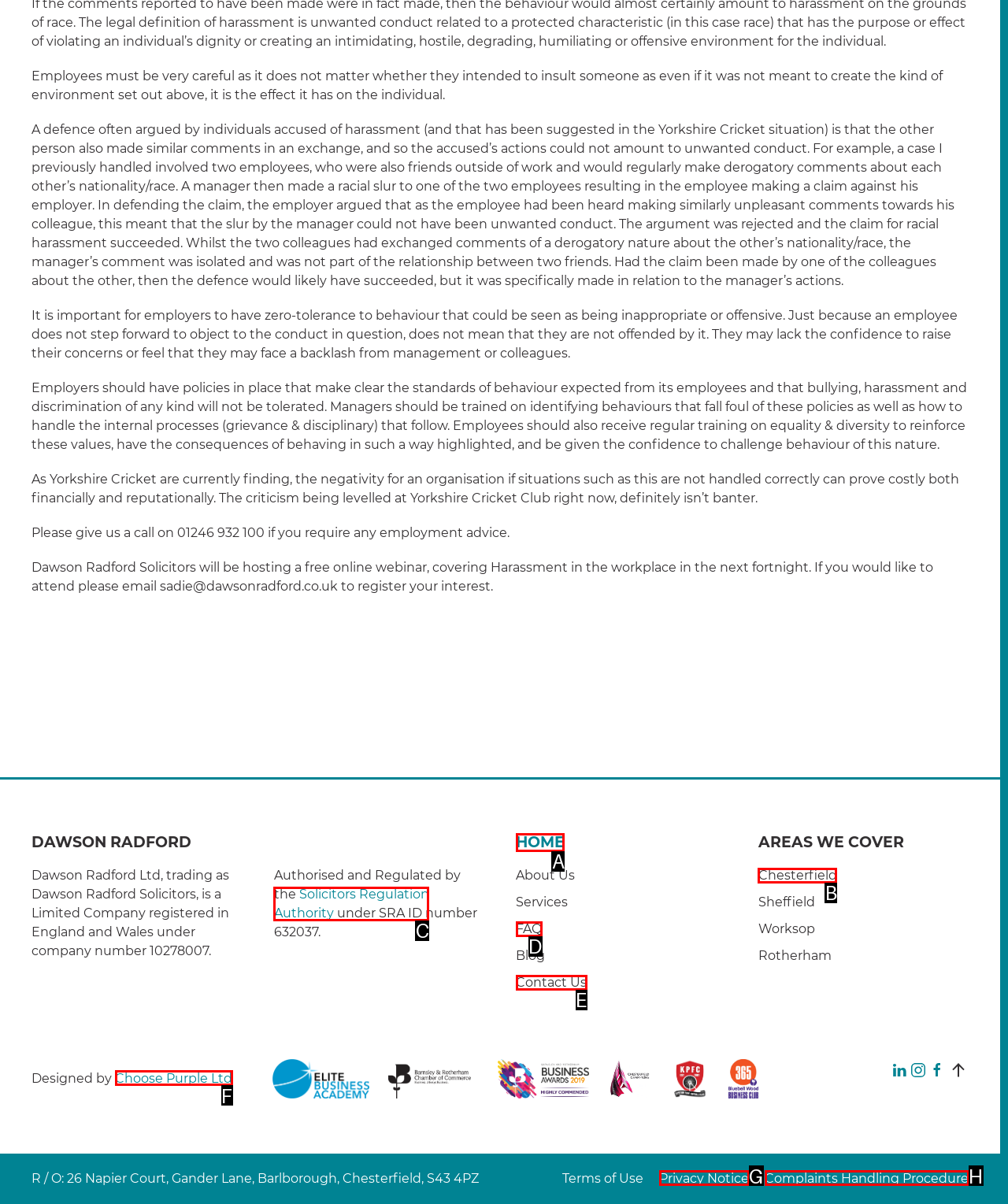Select the proper HTML element to perform the given task: Go to Home page Answer with the corresponding letter from the provided choices.

None